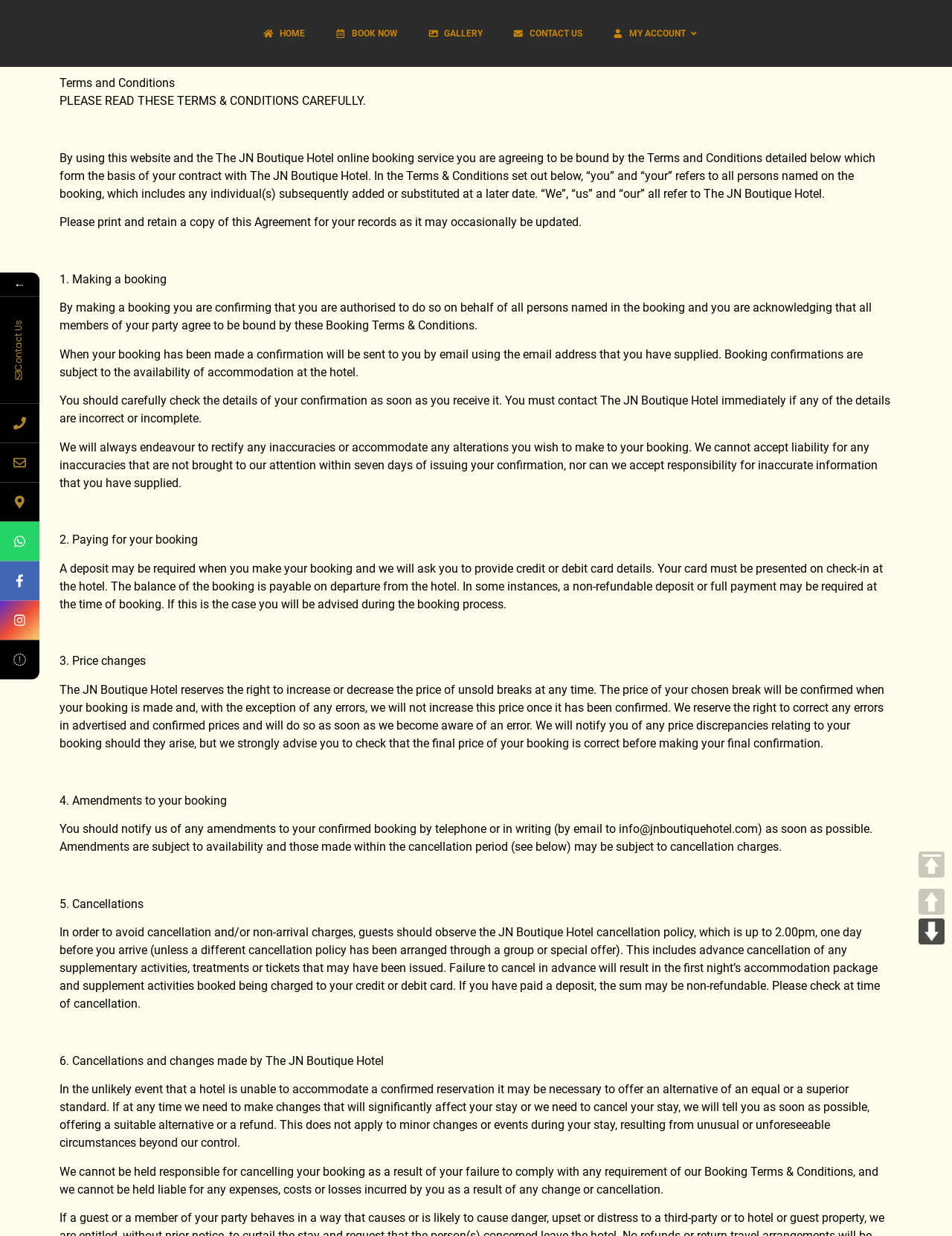Can you identify the bounding box coordinates of the clickable region needed to carry out this instruction: 'Check related posts'? The coordinates should be four float numbers within the range of 0 to 1, stated as [left, top, right, bottom].

None